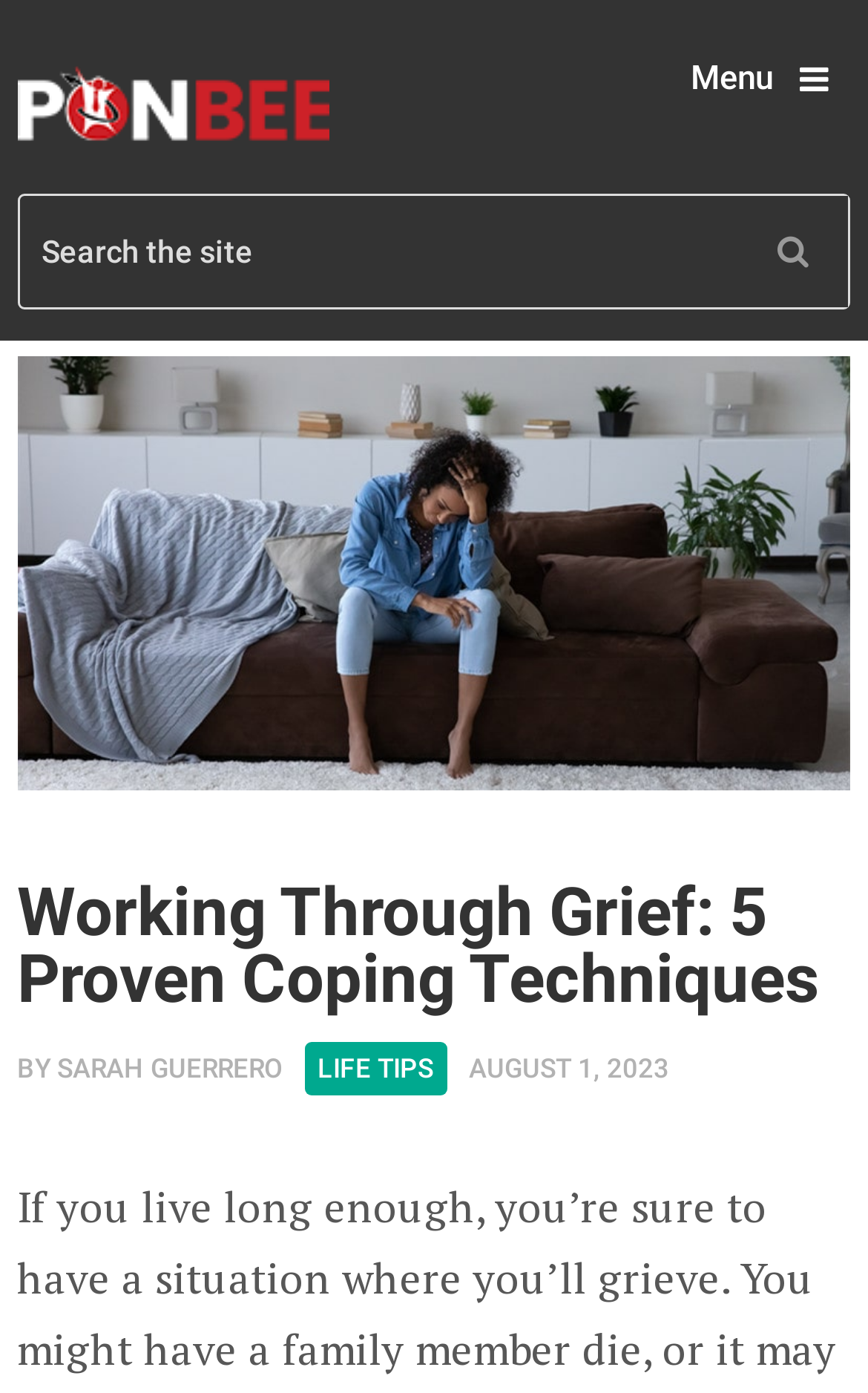Given the element description: "name="s" placeholder="Search the site"", predict the bounding box coordinates of this UI element. The coordinates must be four float numbers between 0 and 1, given as [left, top, right, bottom].

[0.023, 0.141, 0.977, 0.221]